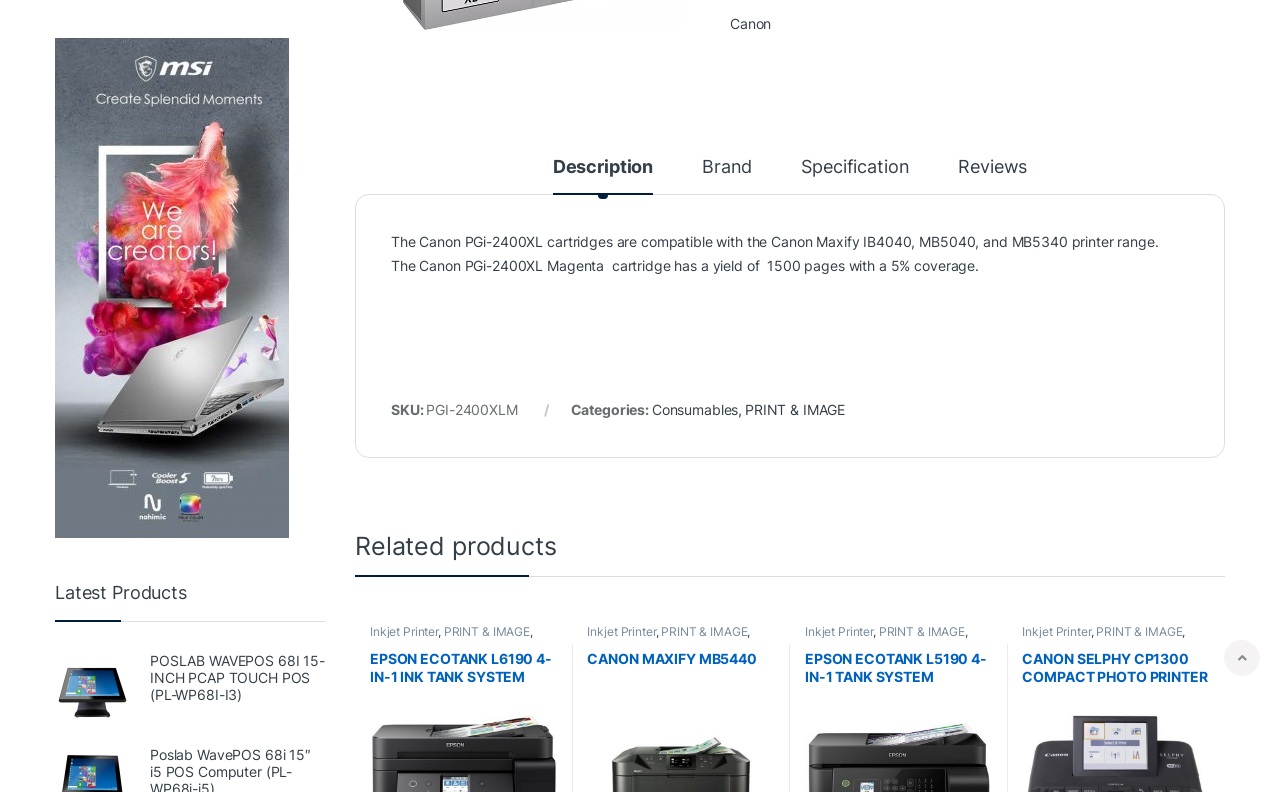Identify the bounding box for the UI element described as: "Inkjet Printer". Ensure the coordinates are four float numbers between 0 and 1, formatted as [left, top, right, bottom].

[0.799, 0.787, 0.852, 0.806]